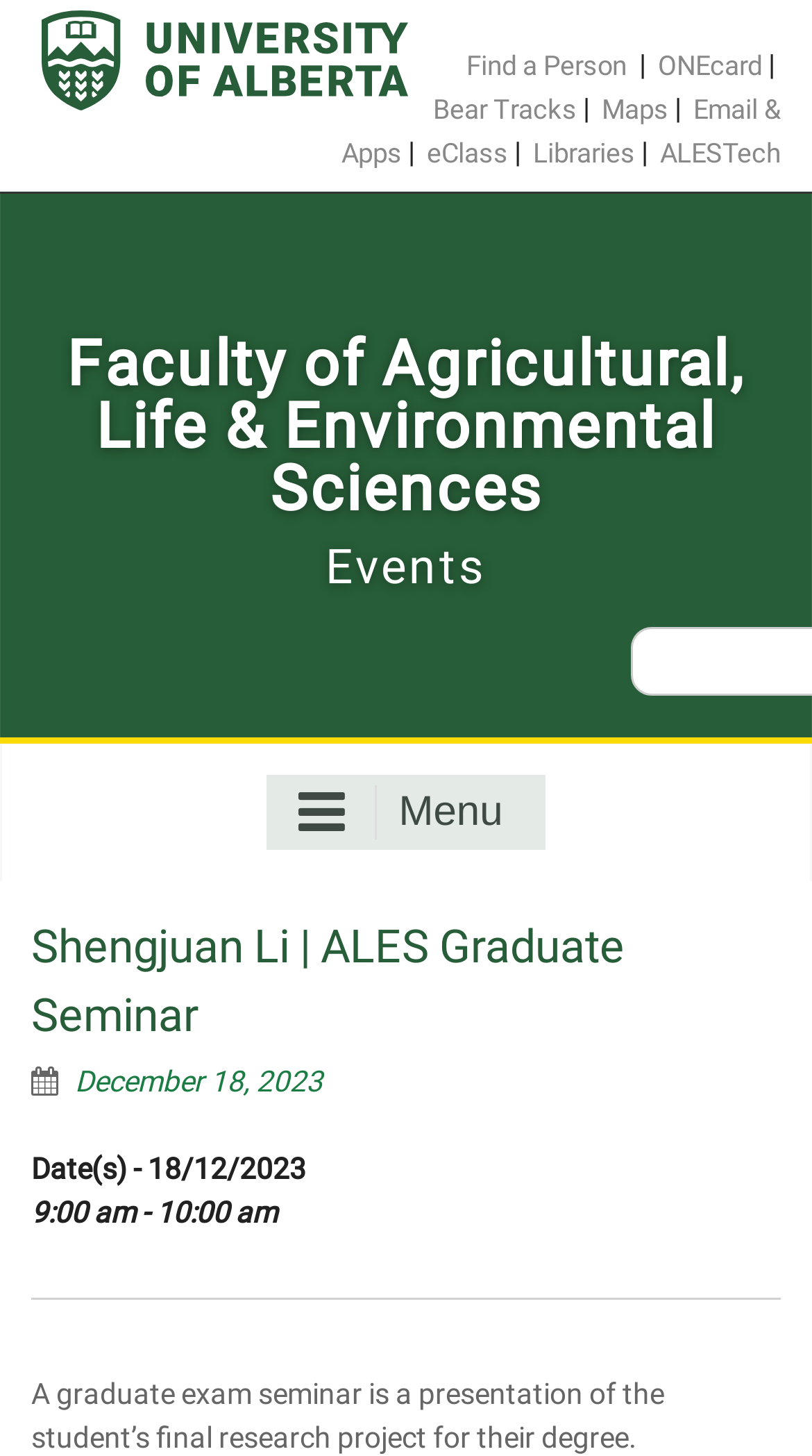Please provide a comprehensive answer to the question based on the screenshot: How many links are there in the top navigation bar?

I counted the links in the top navigation bar by looking at the elements with type 'link' and found 7 links: 'Find a Person', 'ONEcard', 'Bear Tracks', 'Maps', 'Email & Apps', 'eClass', and 'Libraries'.